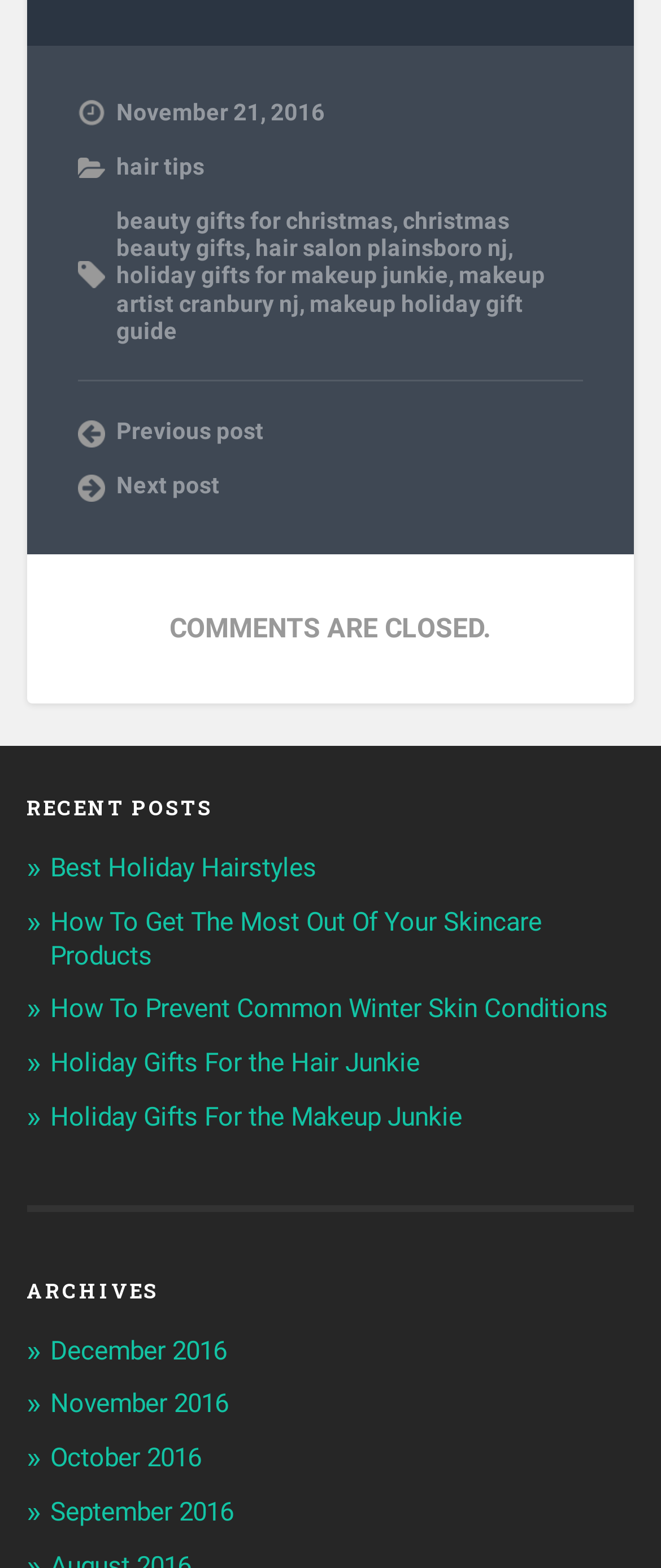Respond with a single word or phrase:
How many navigation links are there at the bottom of the webpage?

2